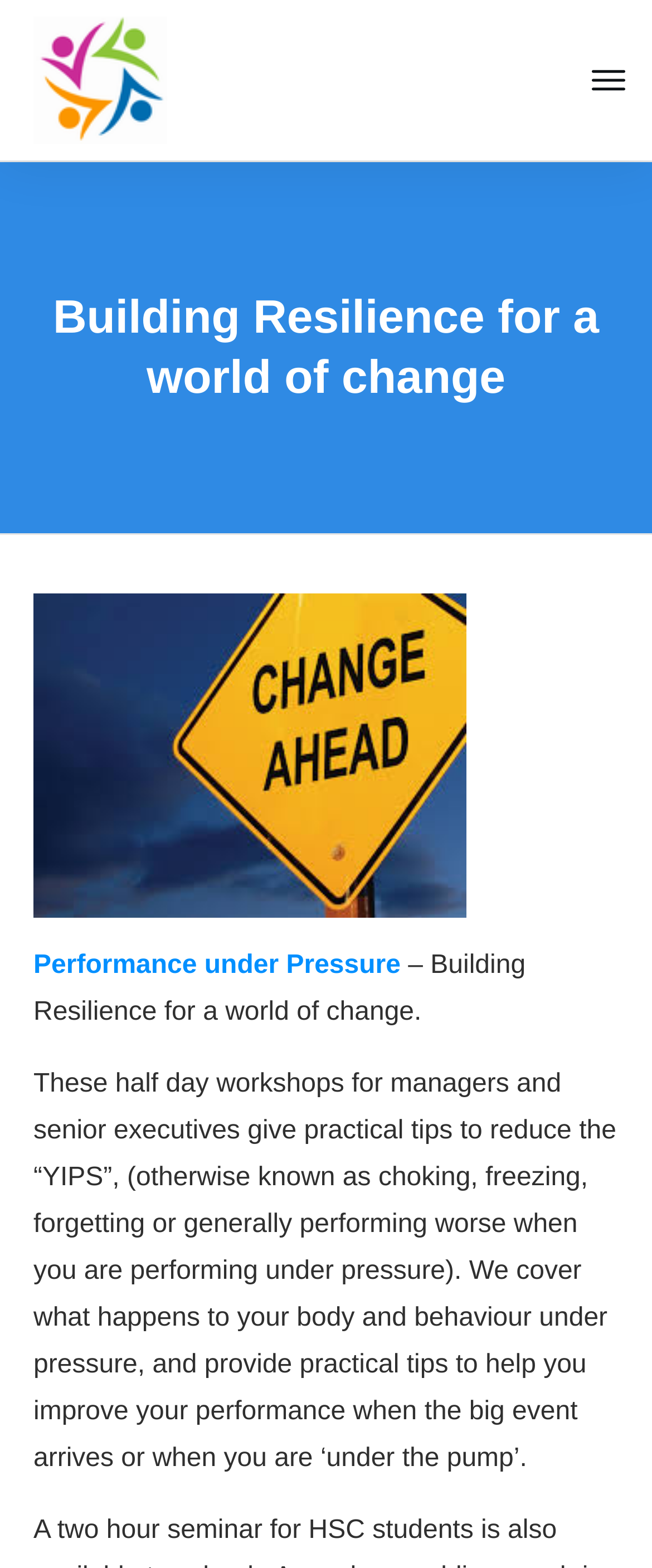What is the purpose of the workshops?
Please provide a comprehensive answer based on the information in the image.

I inferred the purpose of the workshops by reading the StaticText element that describes the workshops. It mentions that the workshops provide practical tips to improve performance when under pressure.